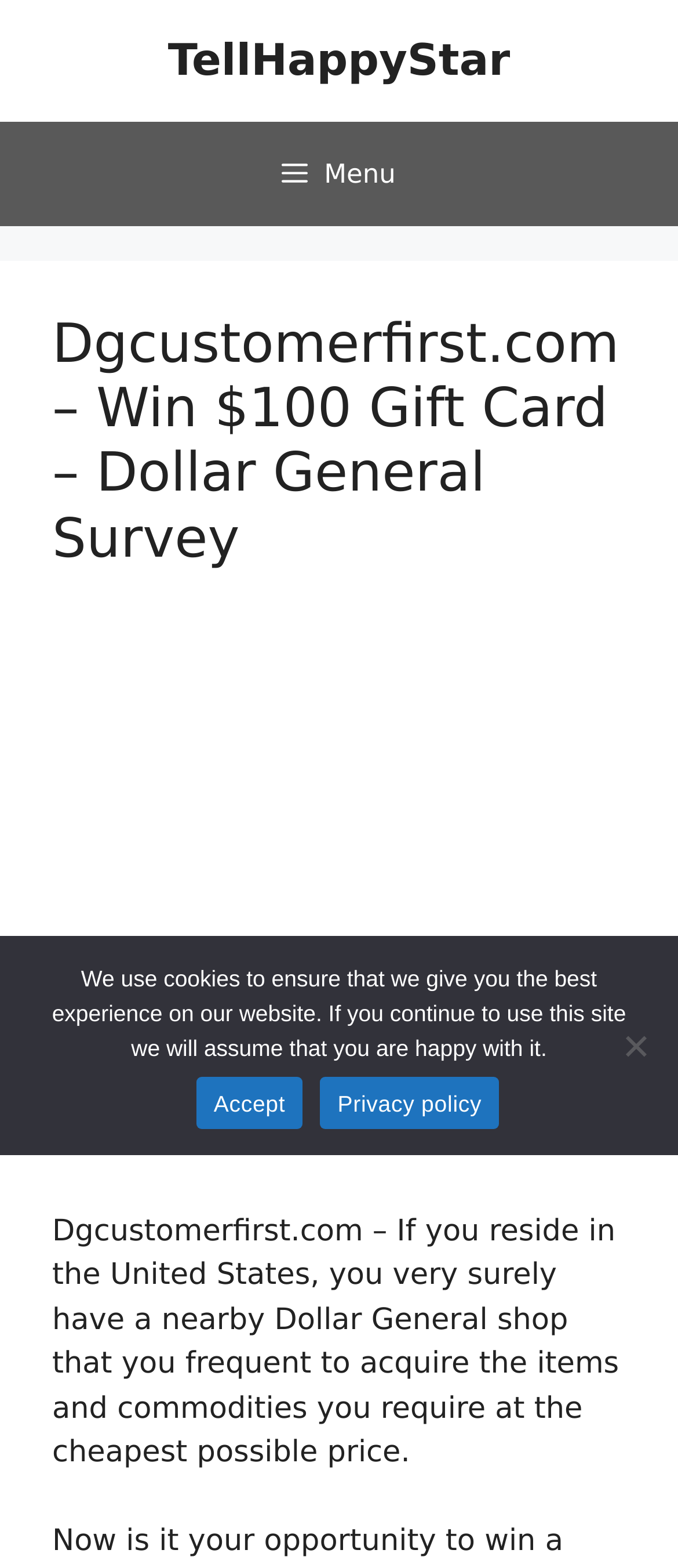What is the format of the survey reward?
Based on the image, provide a one-word or brief-phrase response.

Gift Card